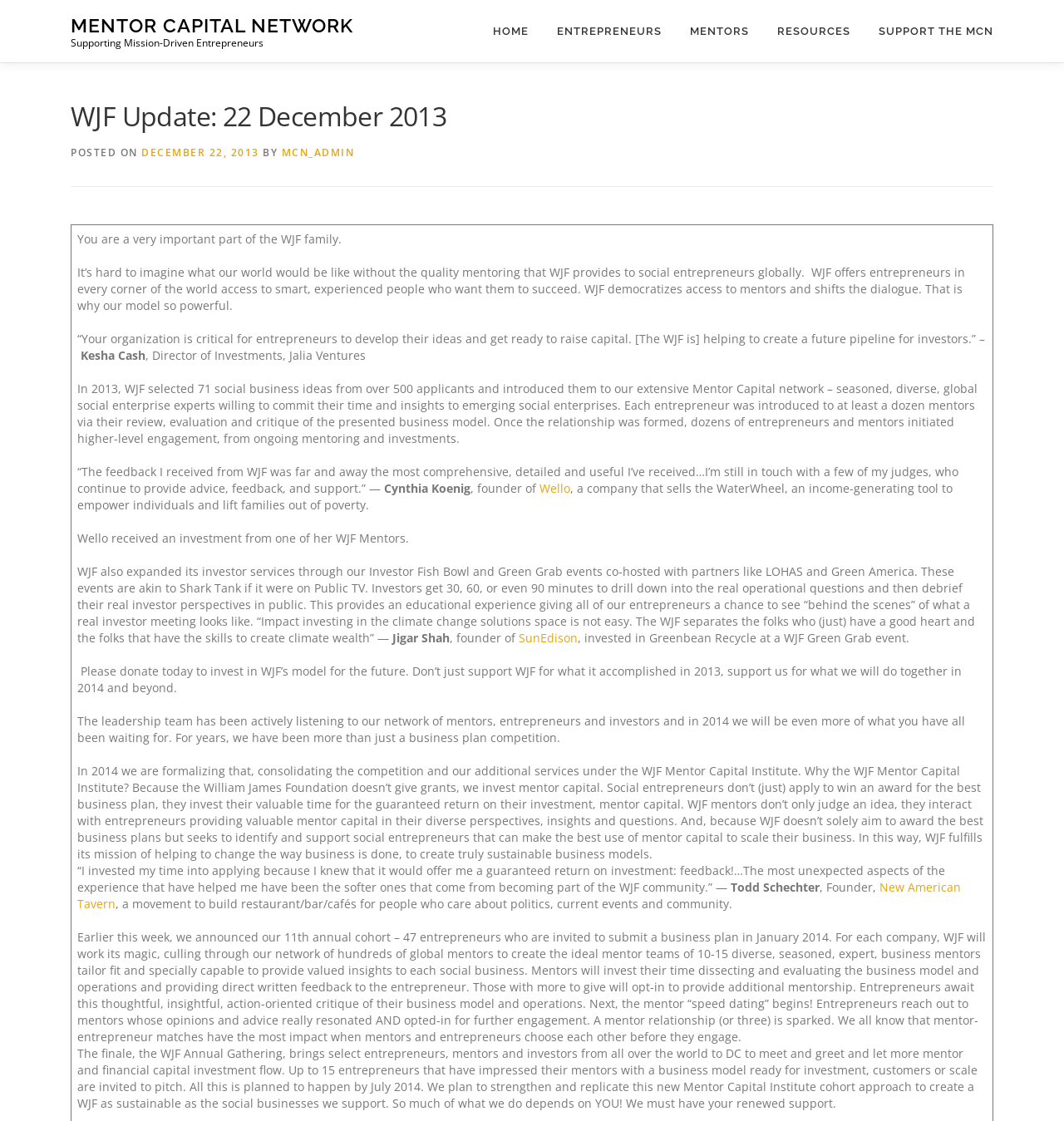Can you find the bounding box coordinates of the area I should click to execute the following instruction: "Click on RESOURCES"?

[0.717, 0.0, 0.812, 0.056]